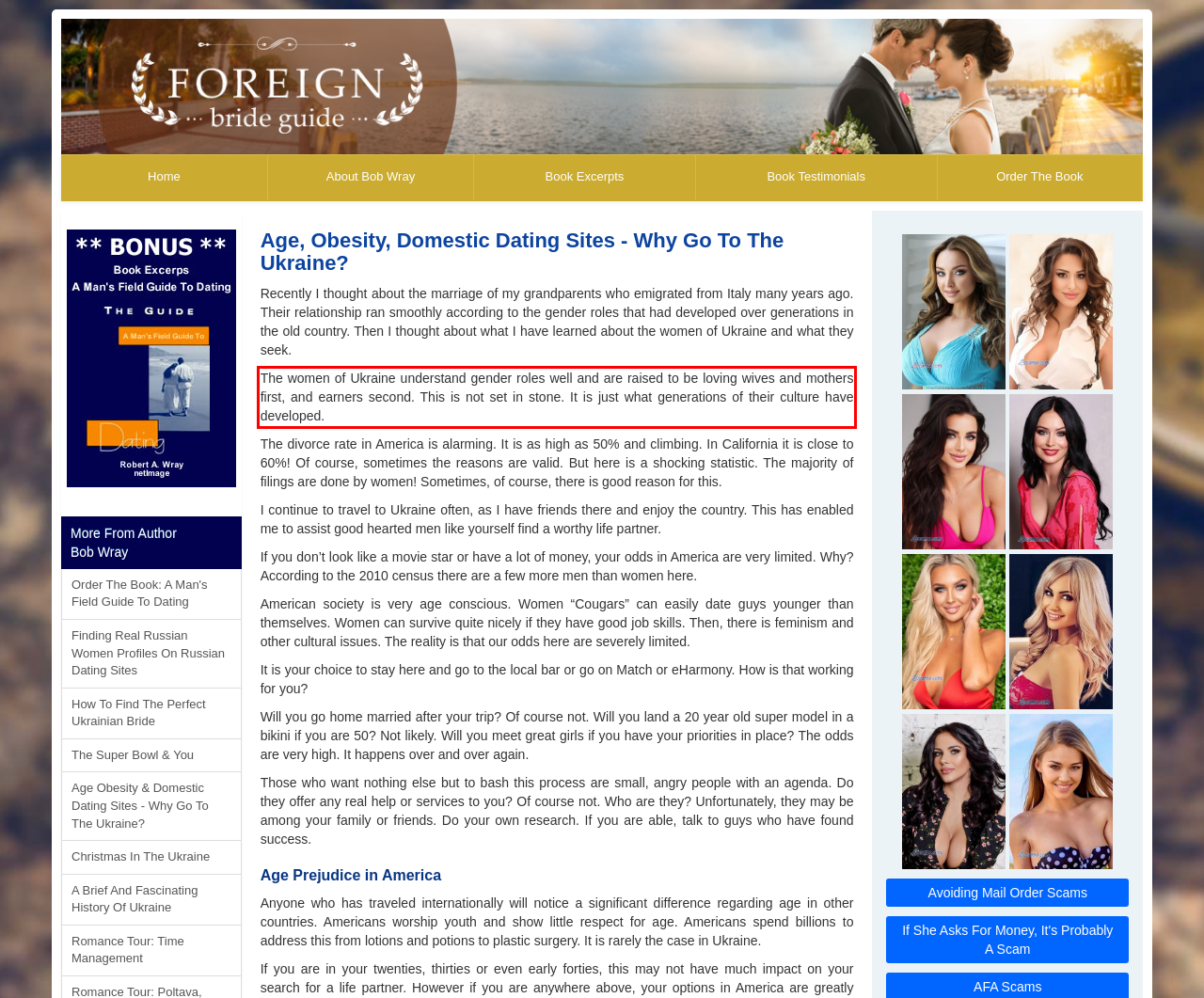Examine the webpage screenshot and use OCR to obtain the text inside the red bounding box.

The women of Ukraine understand gender roles well and are raised to be loving wives and mothers first, and earners second. This is not set in stone. It is just what generations of their culture have developed.